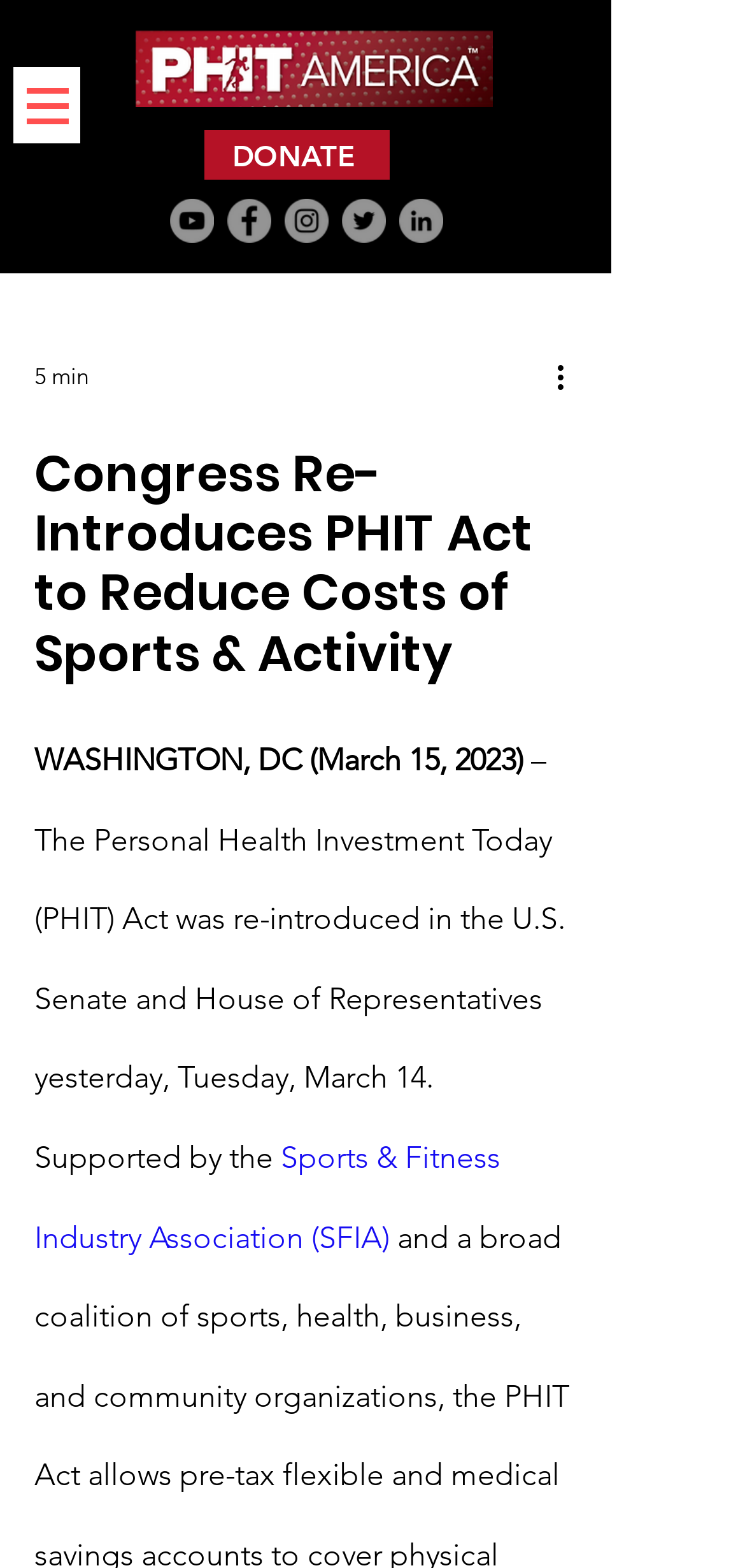What organization supports the PHIT Act?
Based on the image, answer the question with as much detail as possible.

The webpage content mentions that the PHIT Act is supported by the Sports & Fitness Industry Association (SFIA), which is a link with the bounding box coordinates [0.046, 0.726, 0.682, 0.8].